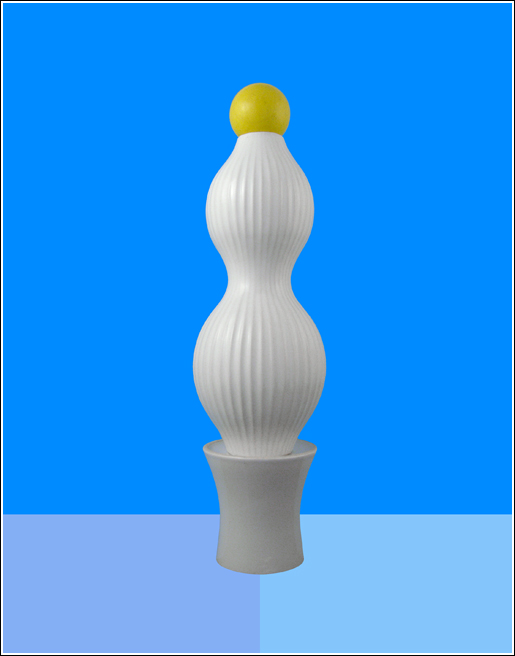What sits atop the sculpture?
Refer to the image and provide a one-word or short phrase answer.

A small yellow ball